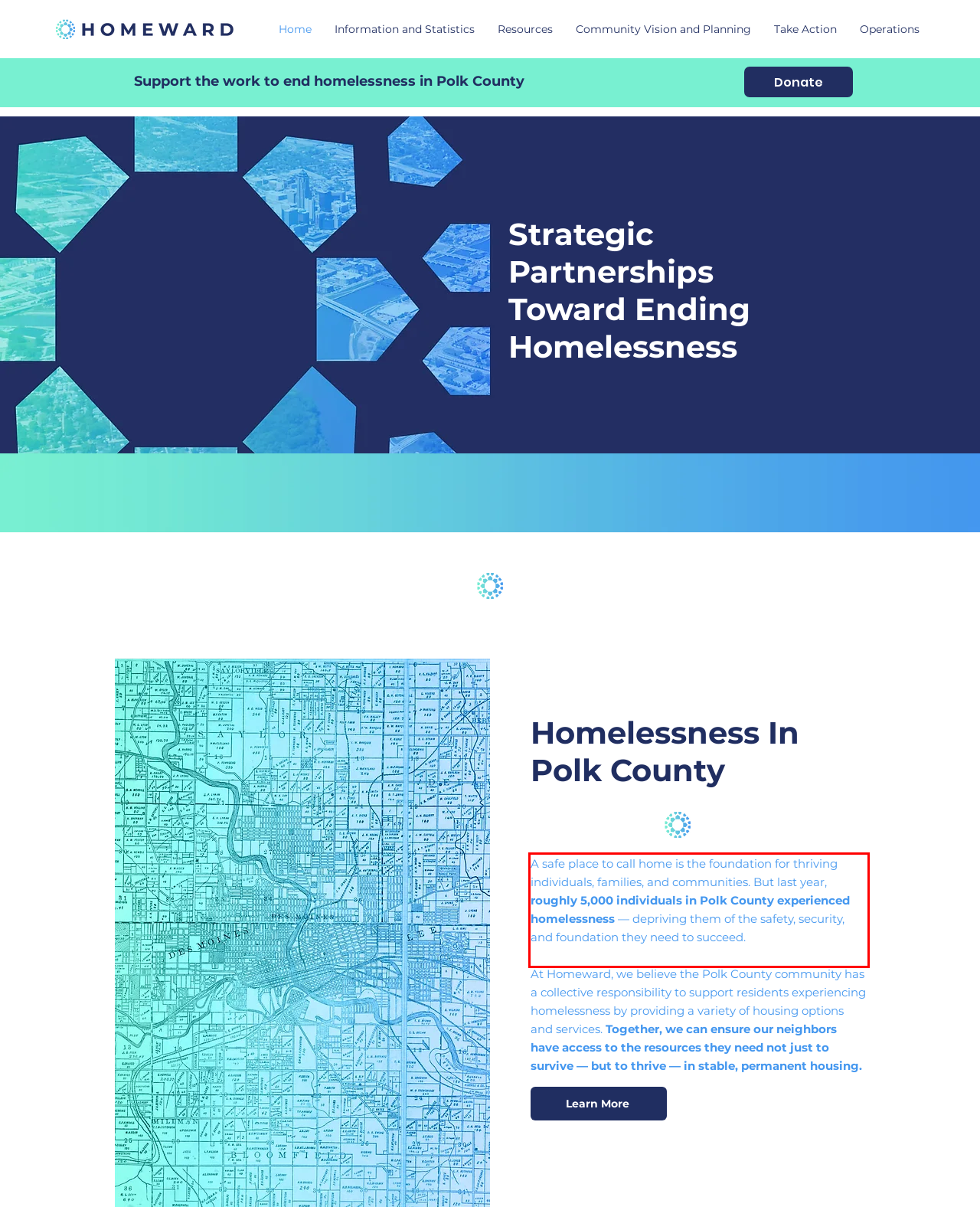Review the webpage screenshot provided, and perform OCR to extract the text from the red bounding box.

A safe place to call home is the foundation for thriving individuals, families, and communities. But last year, roughly 5,000 individuals in Polk County experienced homelessness — depriving them of the safety, security, and foundation they need to succeed.